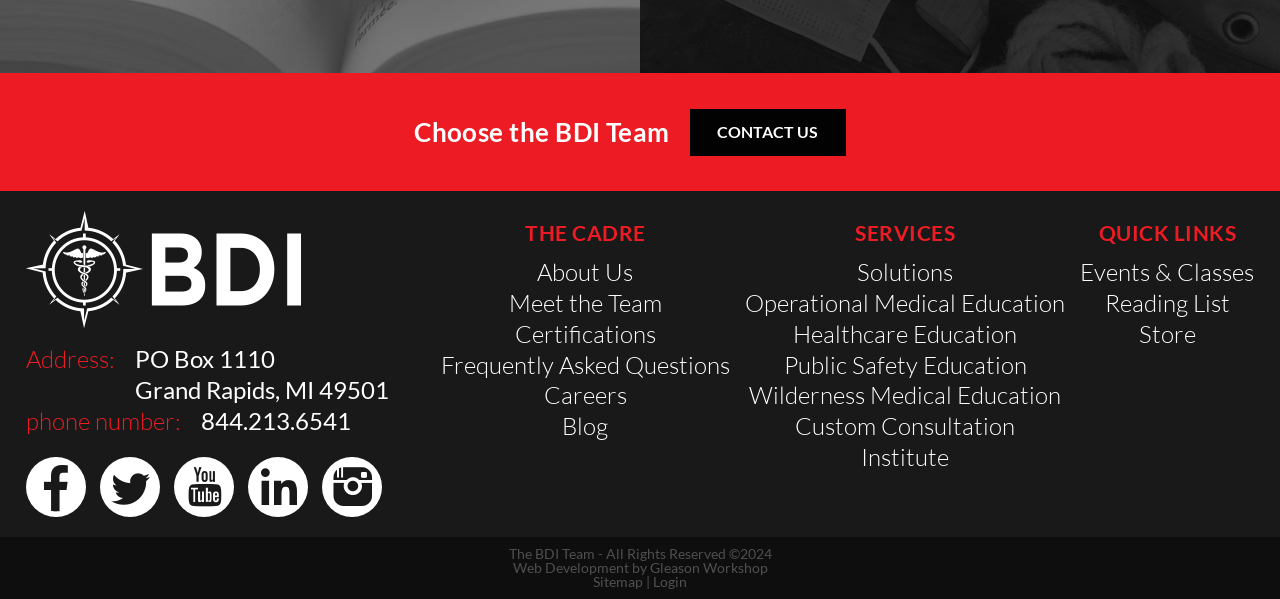Find the bounding box coordinates of the area that needs to be clicked in order to achieve the following instruction: "Learn about Web3". The coordinates should be specified as four float numbers between 0 and 1, i.e., [left, top, right, bottom].

None